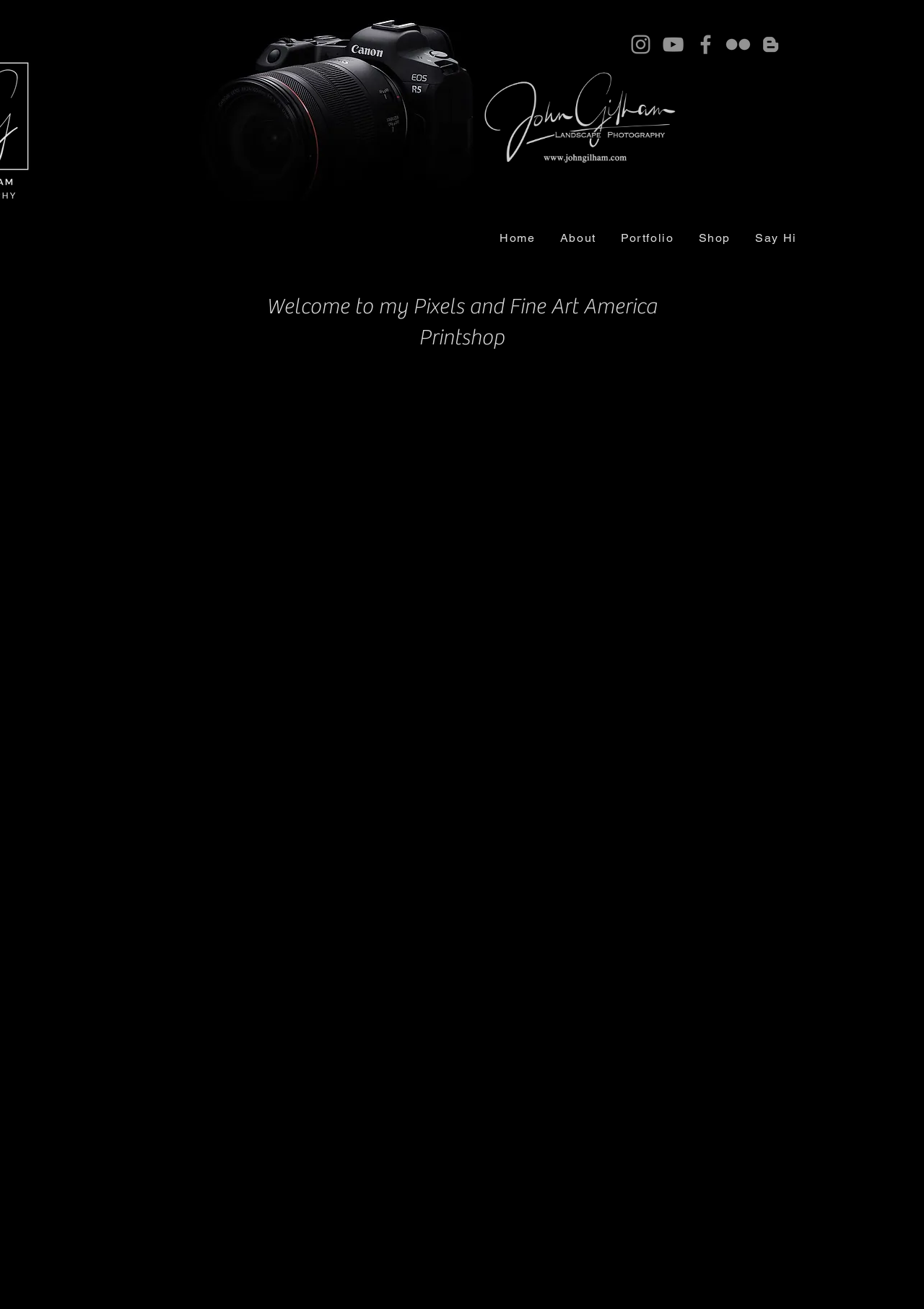Locate the bounding box coordinates of the element that needs to be clicked to carry out the instruction: "go to home page". The coordinates should be given as four float numbers ranging from 0 to 1, i.e., [left, top, right, bottom].

None